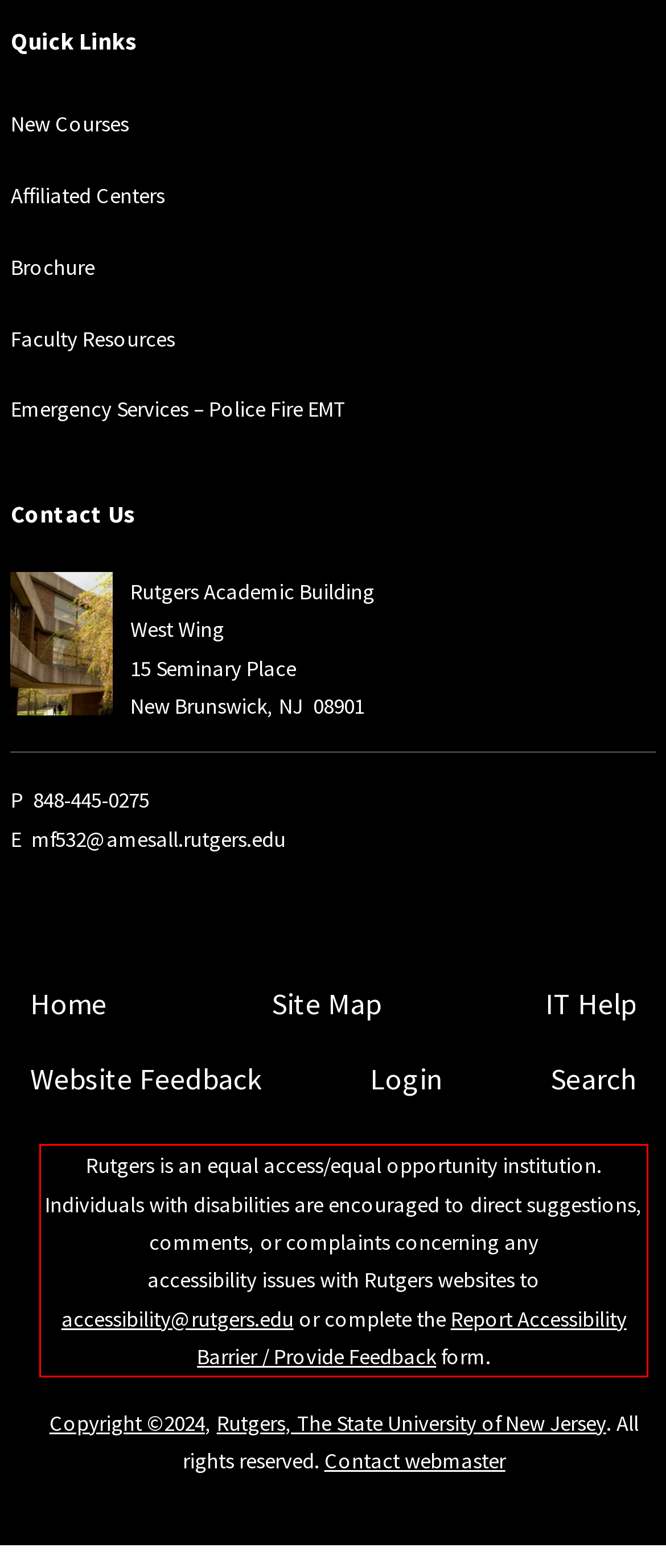You have a screenshot of a webpage, and there is a red bounding box around a UI element. Utilize OCR to extract the text within this red bounding box.

Rutgers is an equal access/equal opportunity institution. Individuals with disabilities are encouraged to direct suggestions, comments, or complaints concerning any accessibility issues with Rutgers websites to accessibility@rutgers.edu or complete the Report Accessibility Barrier / Provide Feedback form.